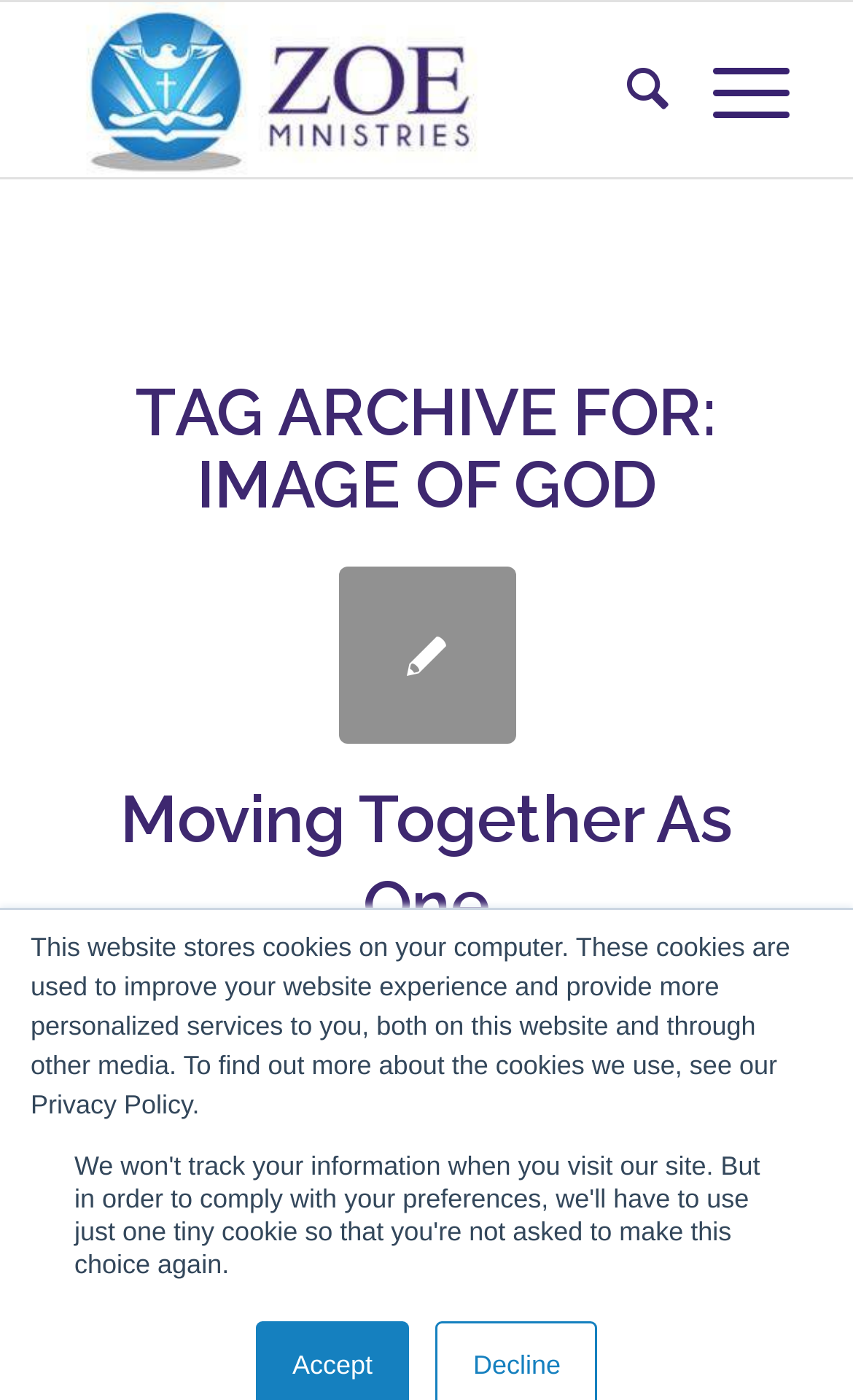What are the categories of the post 'Moving Together As One'?
Please answer the question with a detailed response using the information from the screenshot.

The categories of the post can be found in a series of link elements, which are children of a header element, and they read 'Abundance', 'Bishop Jordan', and 'Power of Prophecy'.